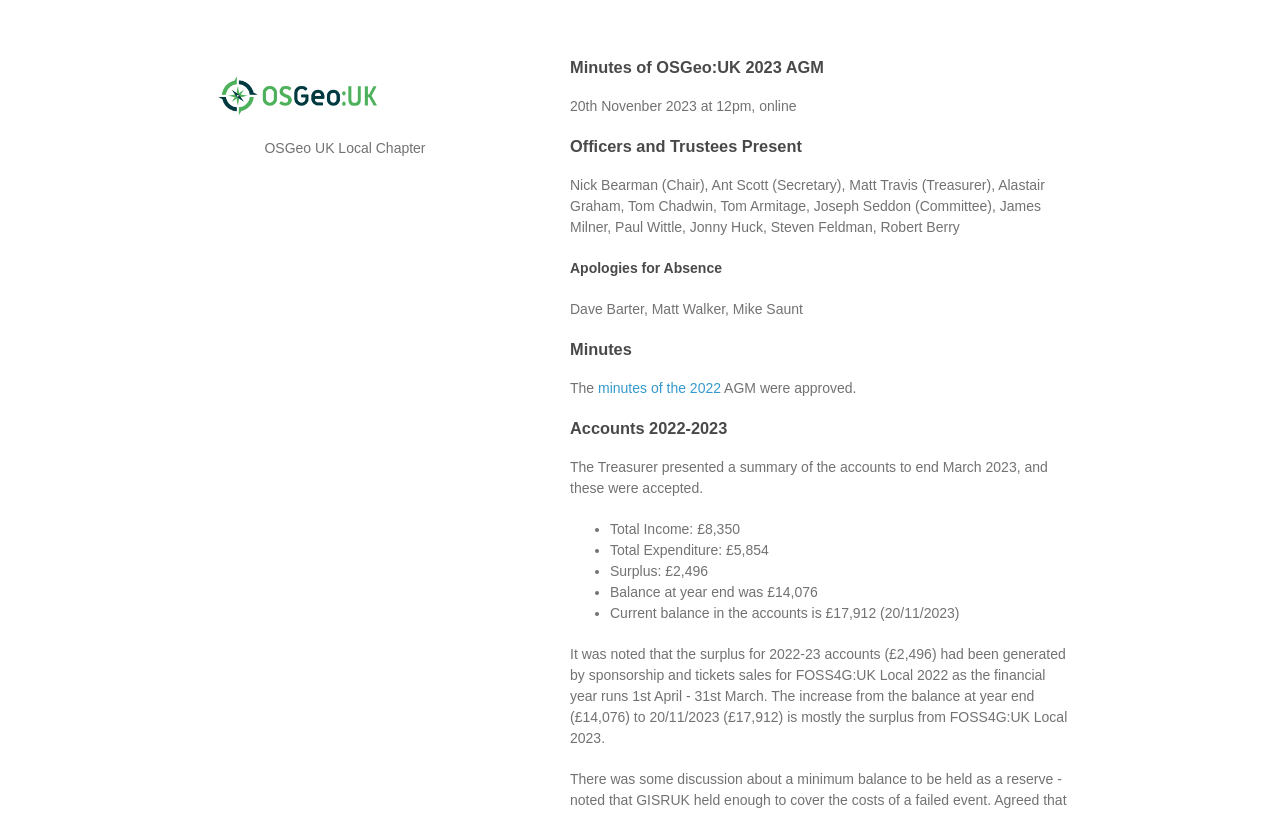Find and provide the bounding box coordinates for the UI element described here: "minutes of the 2022". The coordinates should be given as four float numbers between 0 and 1: [left, top, right, bottom].

[0.467, 0.466, 0.563, 0.486]